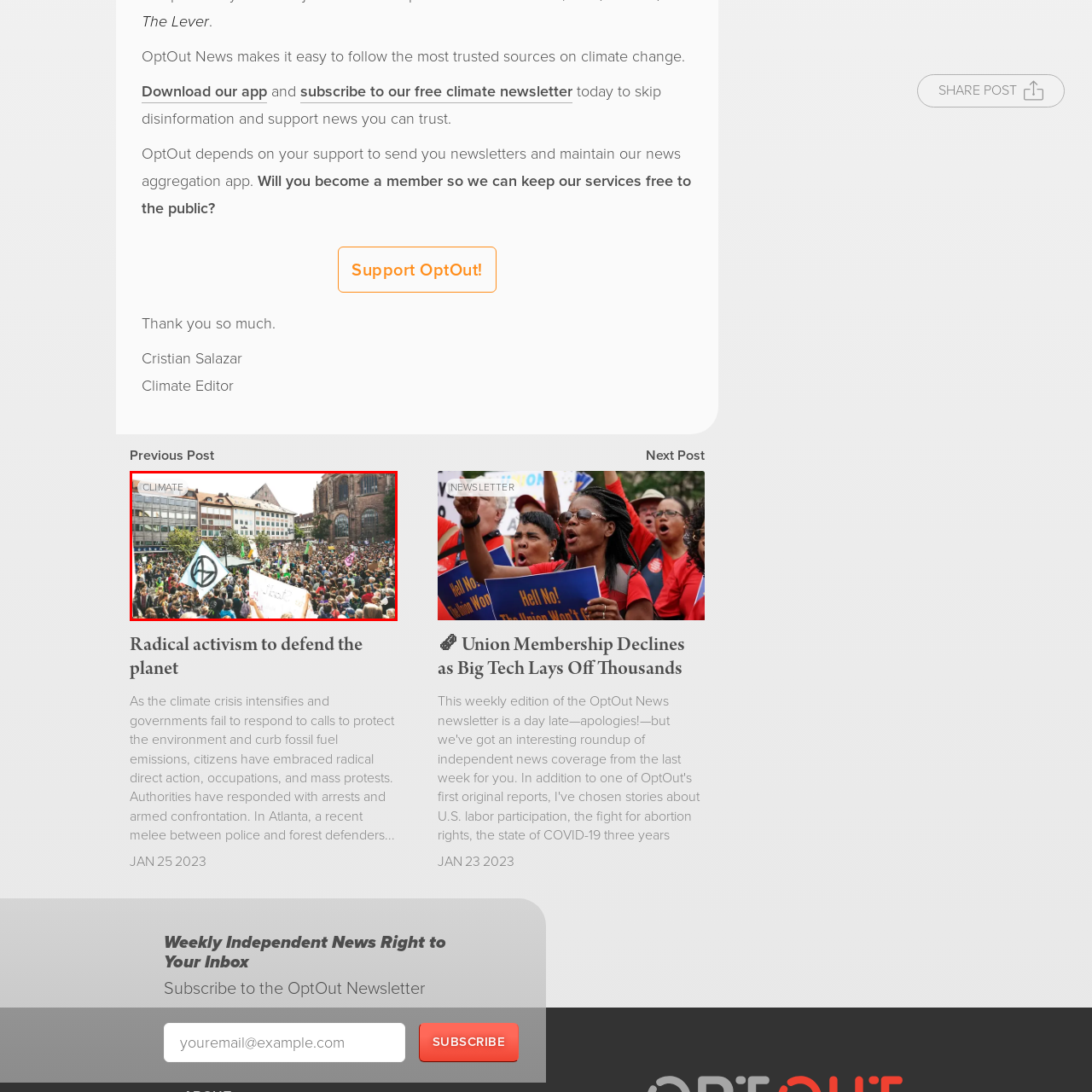Inspect the image within the red box and provide a detailed and thorough answer to the following question: What is the atmosphere like among the protesters?

The caption describes the atmosphere as 'charged with a sense of urgency and determination', indicating that the protesters are motivated and passionate about advocating for environmental justice and sustainability.